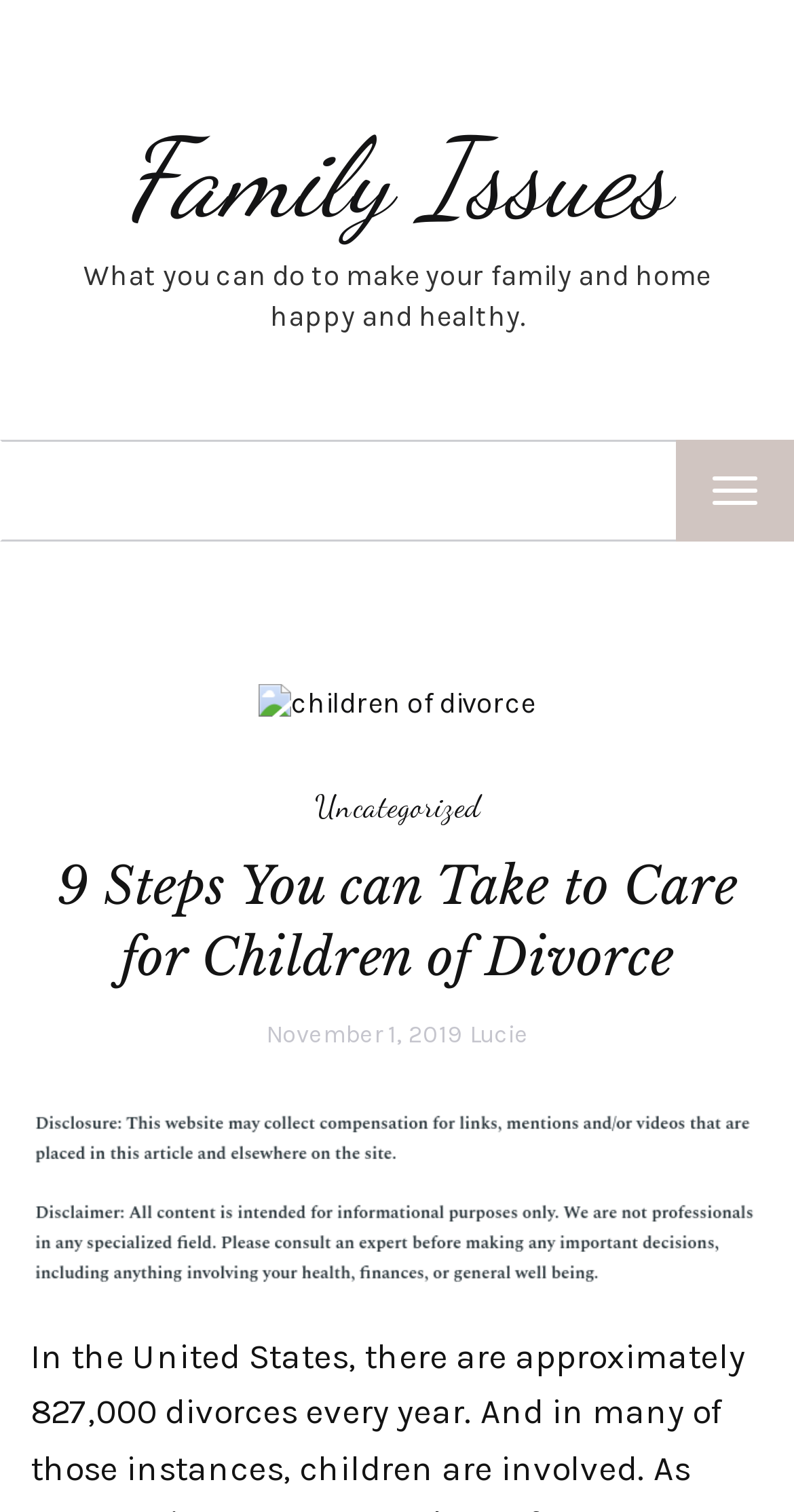What is the topic of the article?
Examine the image closely and answer the question with as much detail as possible.

I determined the topic of the article by examining the link element 'children of divorce' which is a child of the button element 'TOGGLE NAVIGATION'. This link element is likely to represent the topic of the article.